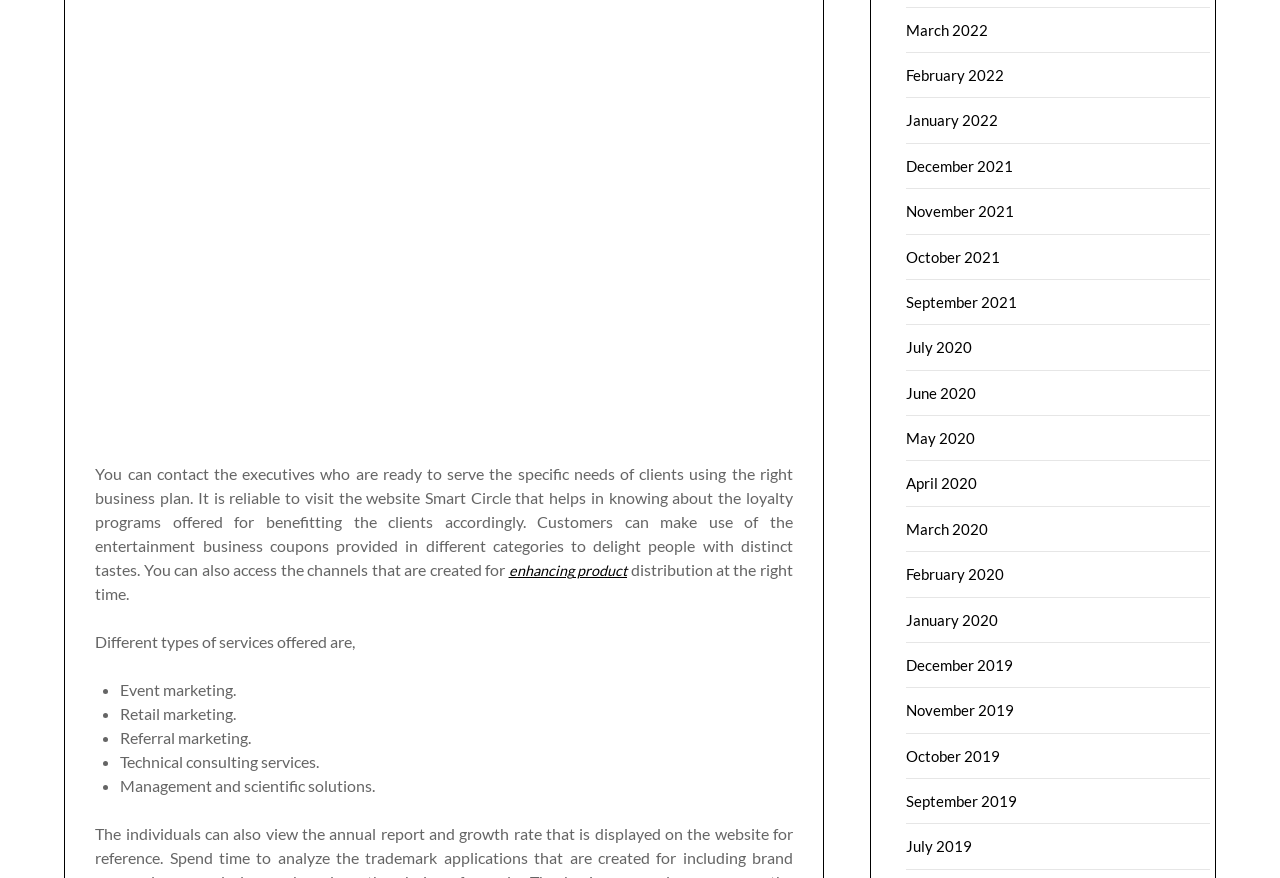Locate the bounding box coordinates of the area you need to click to fulfill this instruction: 'View January 2022'. The coordinates must be in the form of four float numbers ranging from 0 to 1: [left, top, right, bottom].

[0.708, 0.127, 0.78, 0.147]